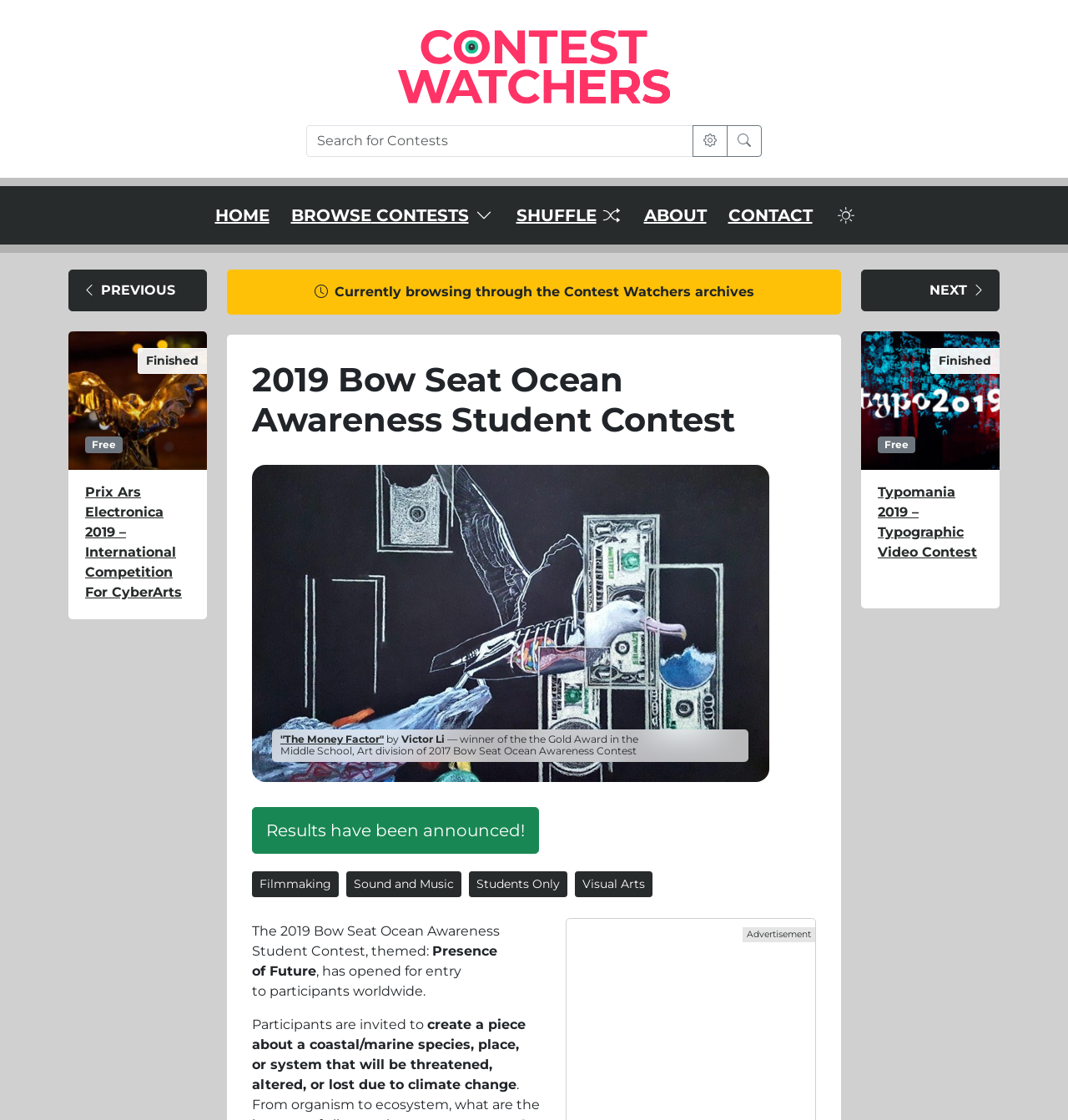Please provide a brief answer to the question using only one word or phrase: 
What is the status of the contest?

Results have been announced